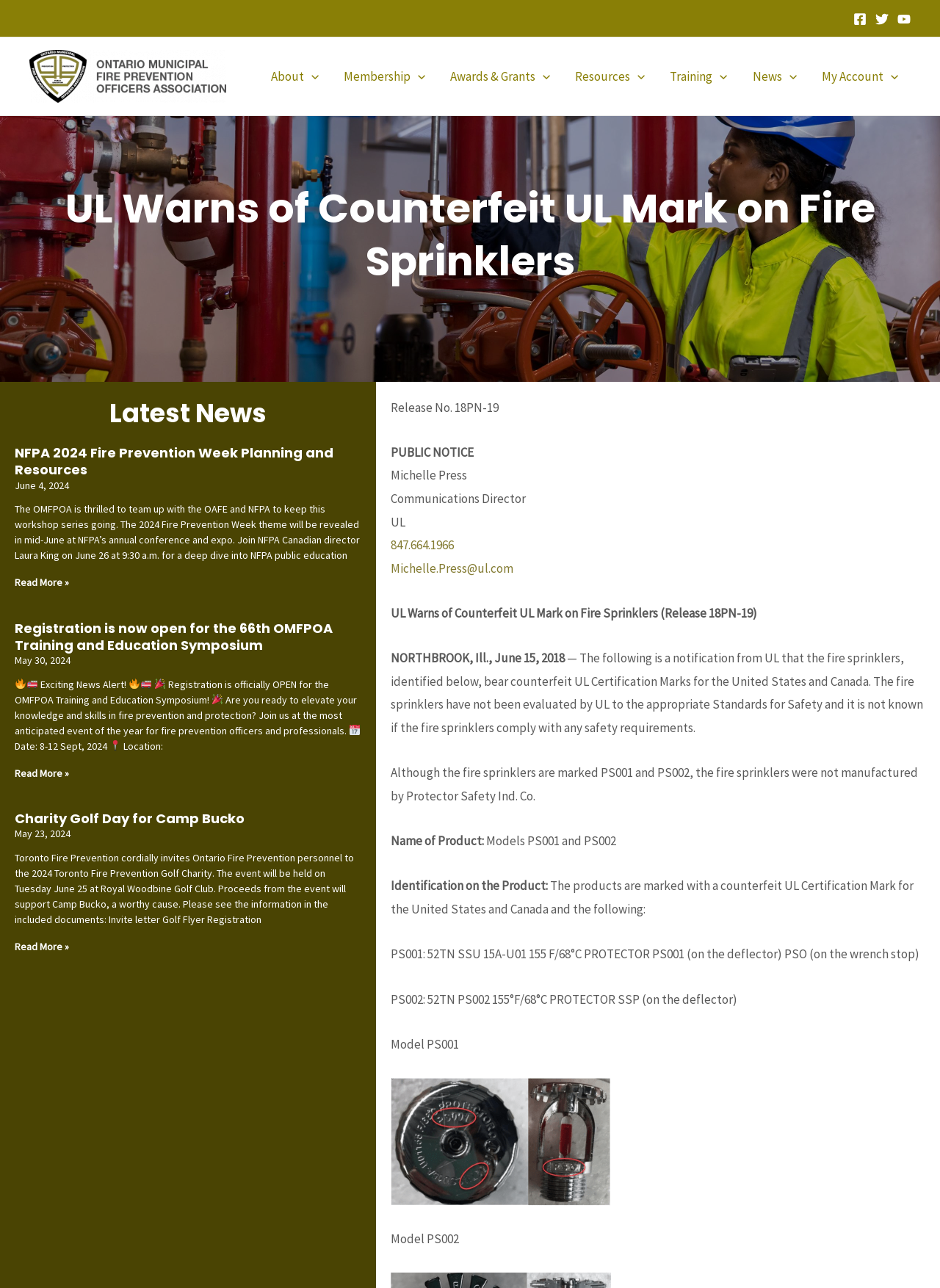Answer this question using a single word or a brief phrase:
What is the date of the 66th OMFPOA Training and Education Symposium?

8-12 Sept, 2024